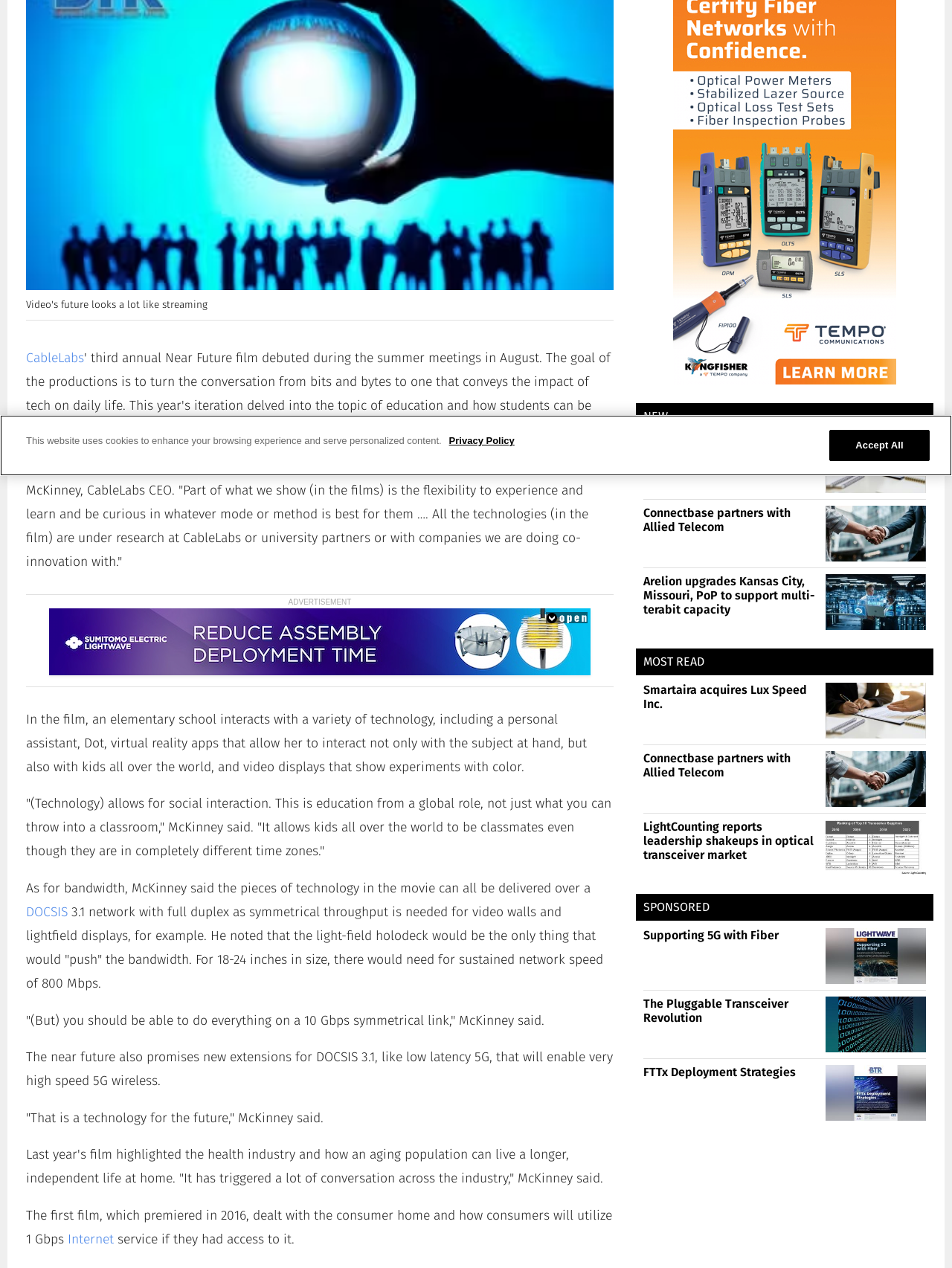From the webpage screenshot, predict the bounding box of the UI element that matches this description: "Connectbase partners with Allied Telecom".

[0.676, 0.592, 0.859, 0.614]